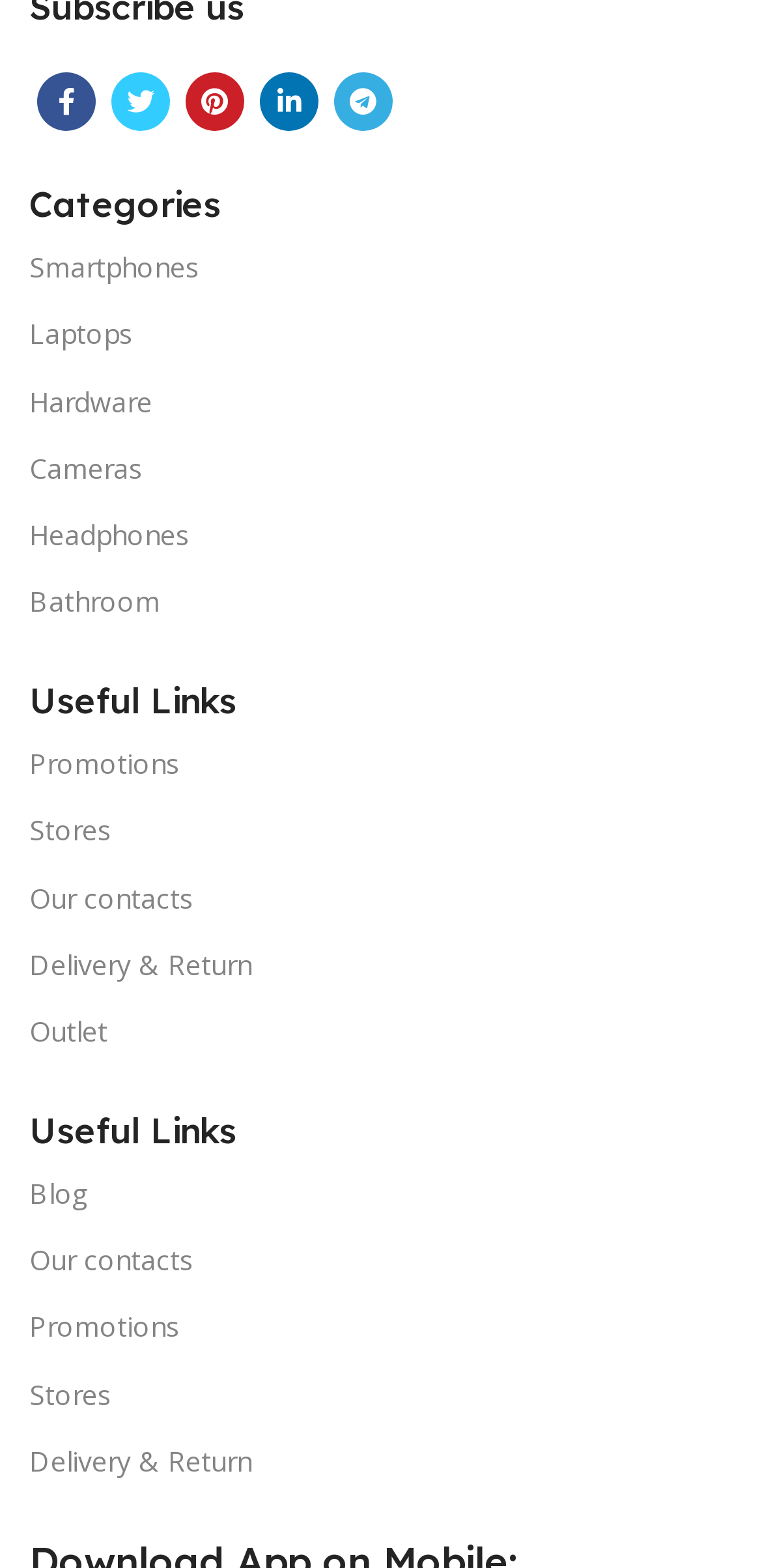Using the format (top-left x, top-left y, bottom-right x, bottom-right y), and given the element description, identify the bounding box coordinates within the screenshot: Our contacts

[0.038, 0.552, 0.962, 0.594]